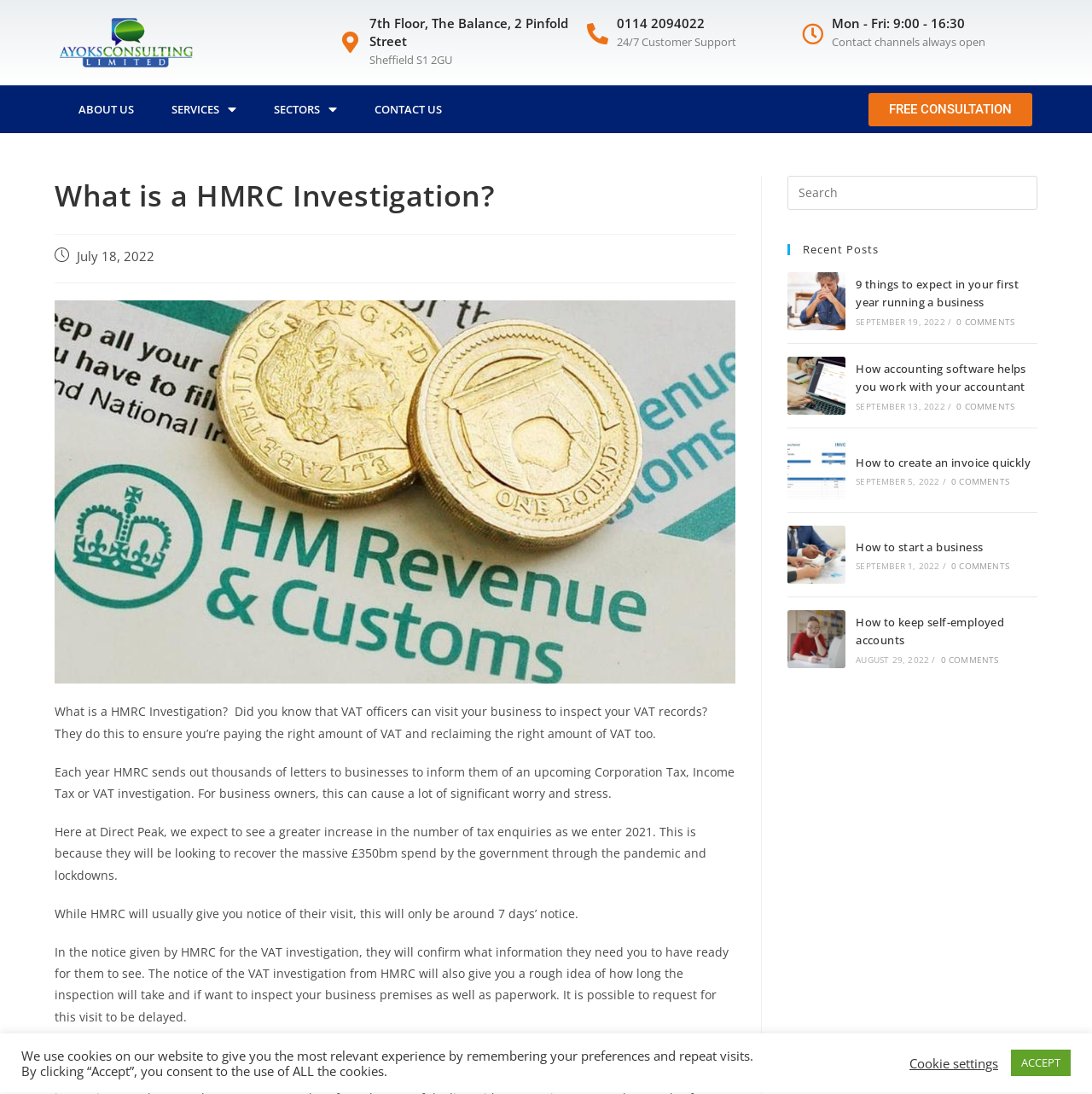Given the element description Services, identify the bounding box coordinates for the UI element on the webpage screenshot. The format should be (top-left x, top-left y, bottom-right x, bottom-right y), with values between 0 and 1.

[0.14, 0.078, 0.234, 0.122]